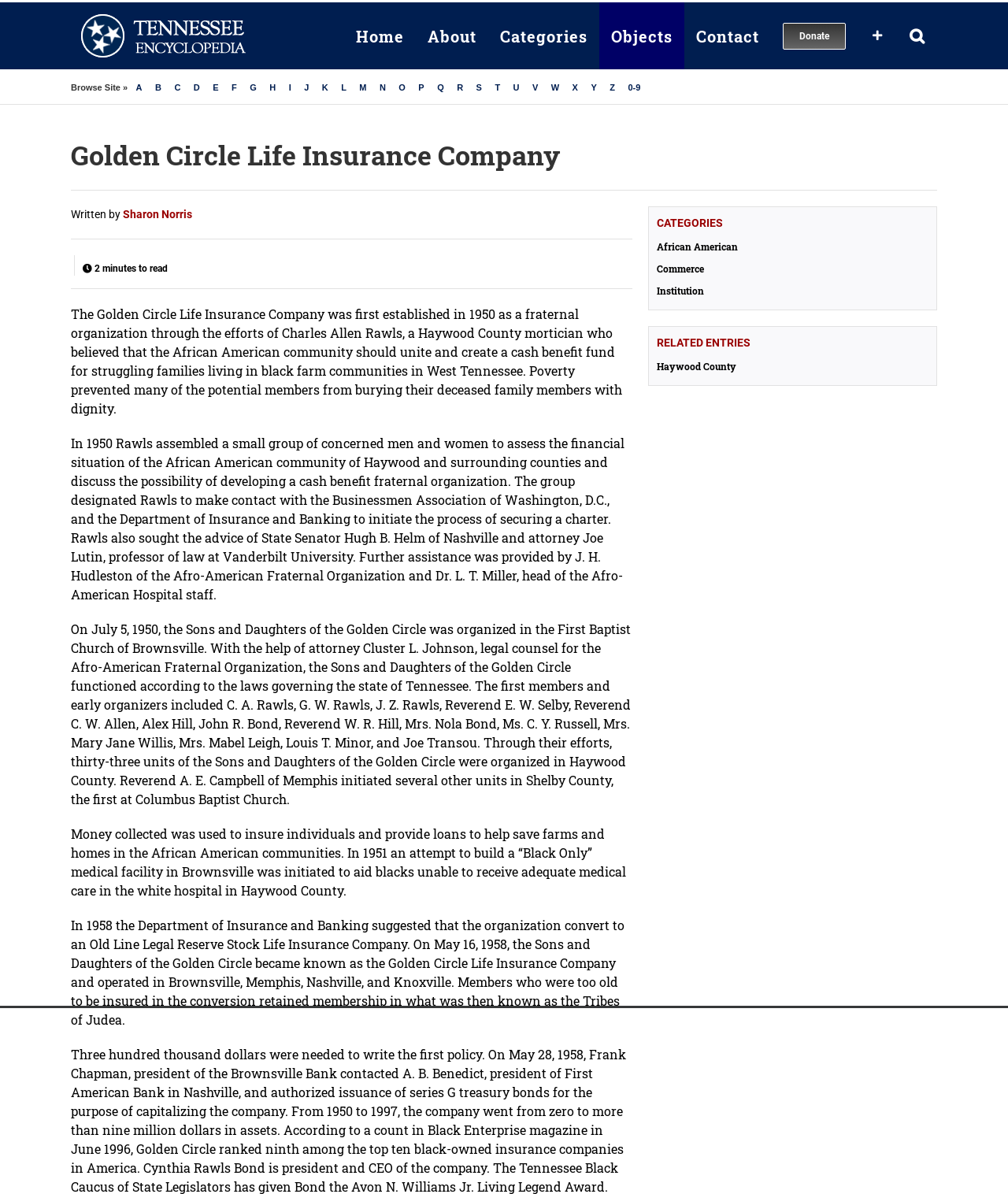Select the bounding box coordinates of the element I need to click to carry out the following instruction: "Browse site using the 'Browse Site »' link".

[0.07, 0.069, 0.127, 0.077]